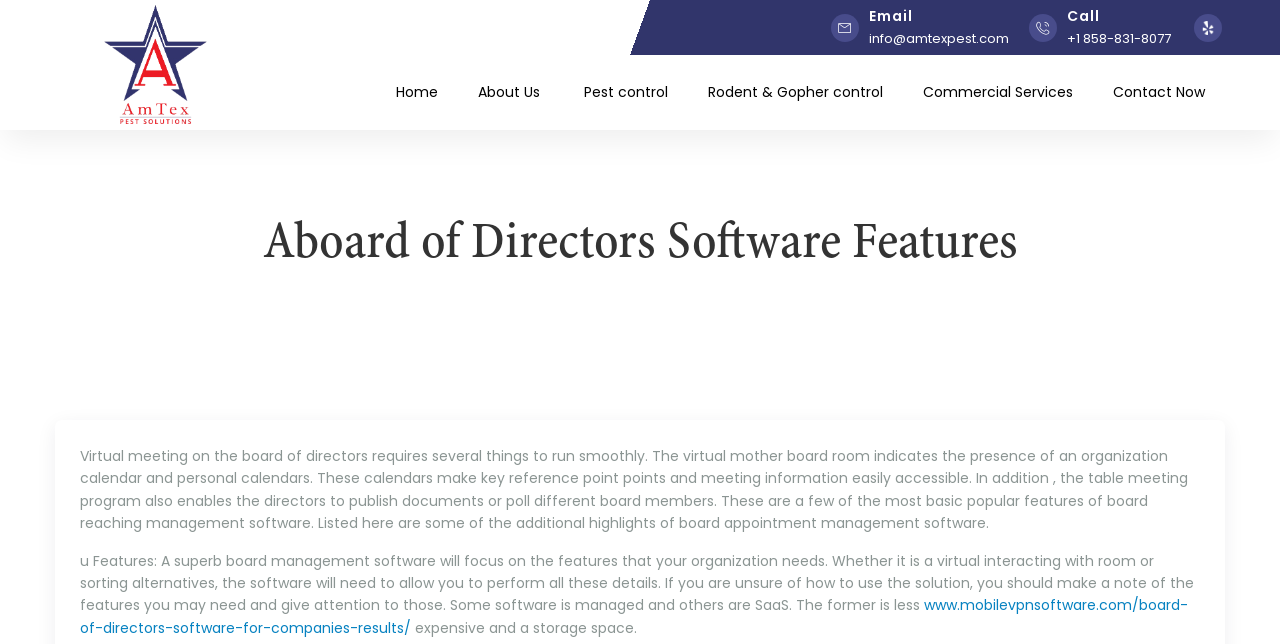Answer succinctly with a single word or phrase:
What type of software is being discussed?

Board management software